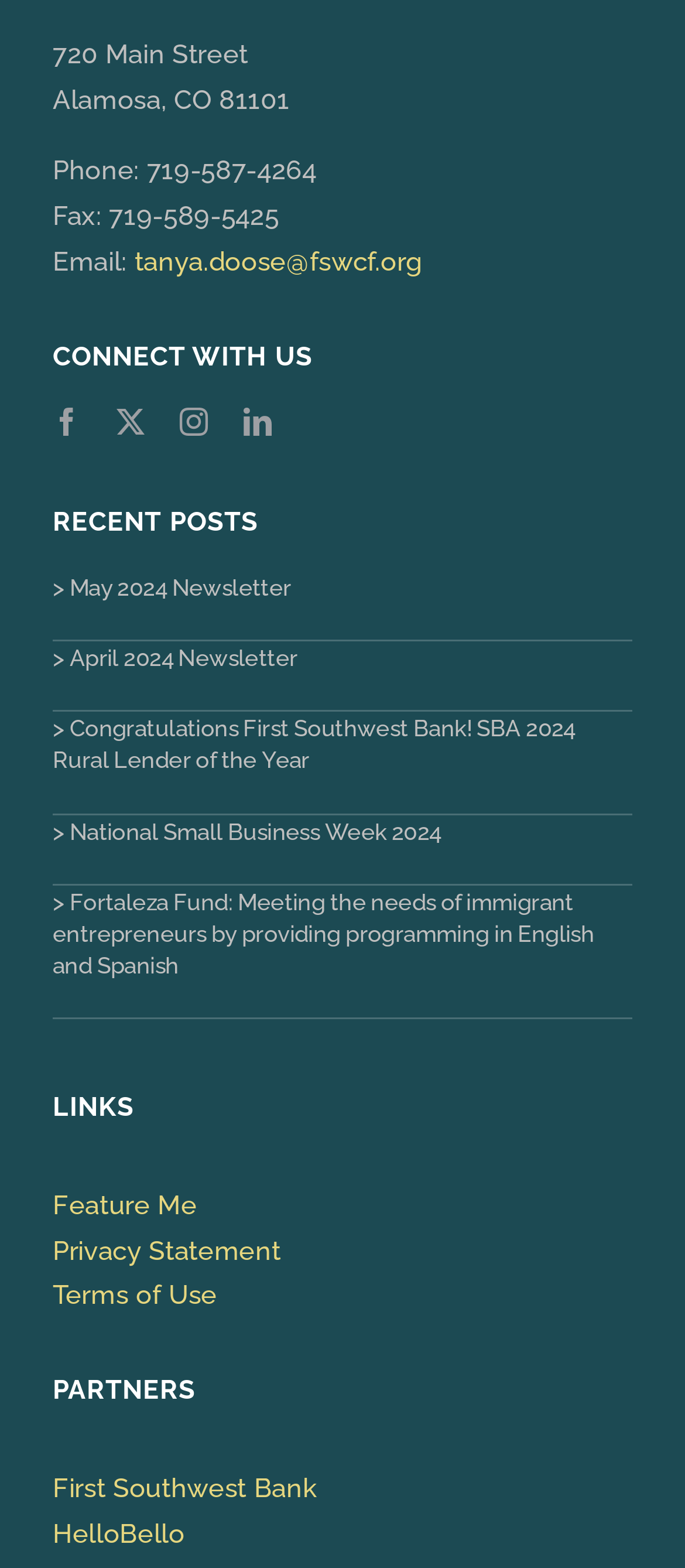Pinpoint the bounding box coordinates of the area that must be clicked to complete this instruction: "View May 2024 Newsletter".

[0.077, 0.366, 0.425, 0.383]